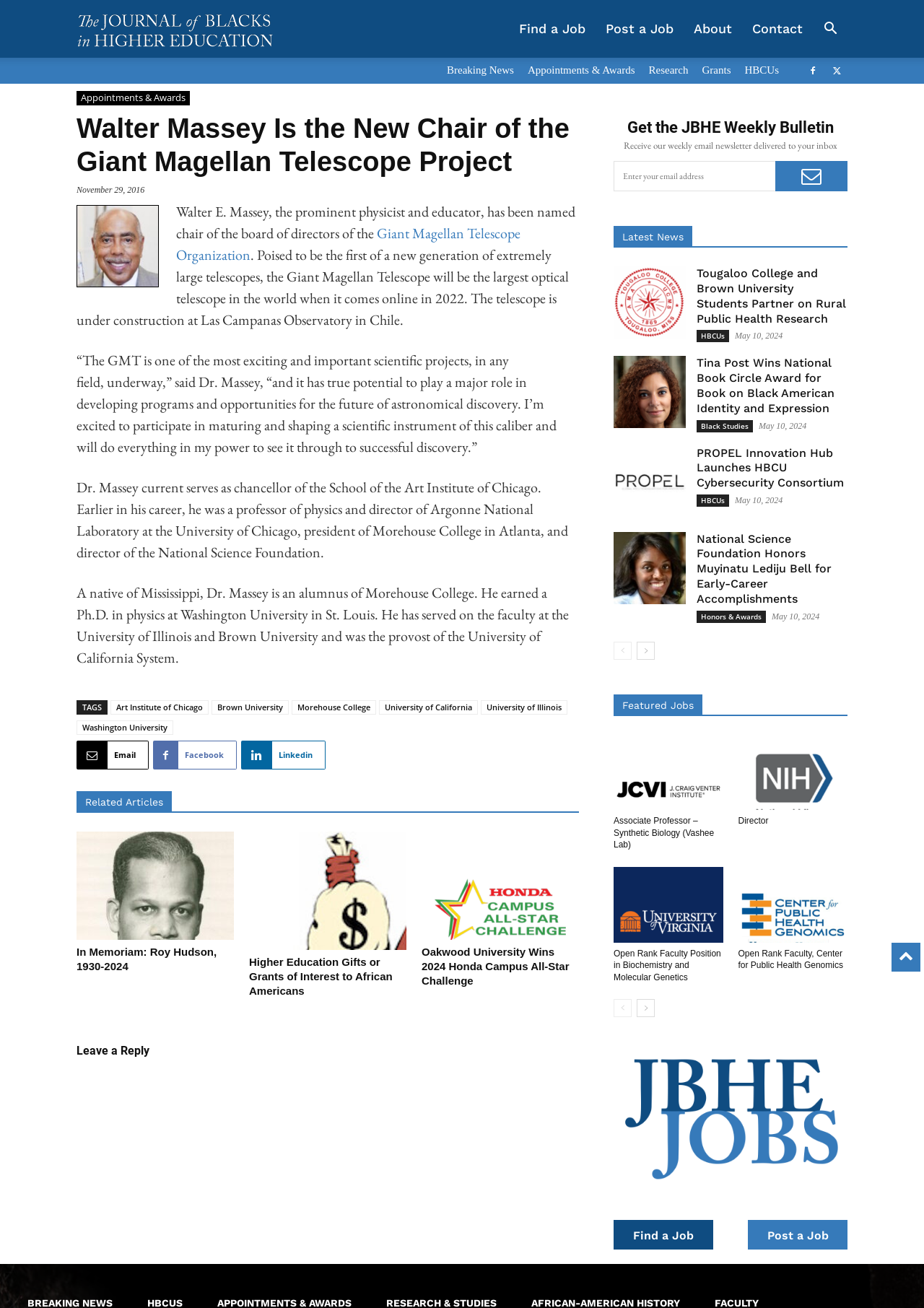Please locate the bounding box coordinates of the element's region that needs to be clicked to follow the instruction: "Click the Search button". The bounding box coordinates should be provided as four float numbers between 0 and 1, i.e., [left, top, right, bottom].

[0.88, 0.014, 0.917, 0.029]